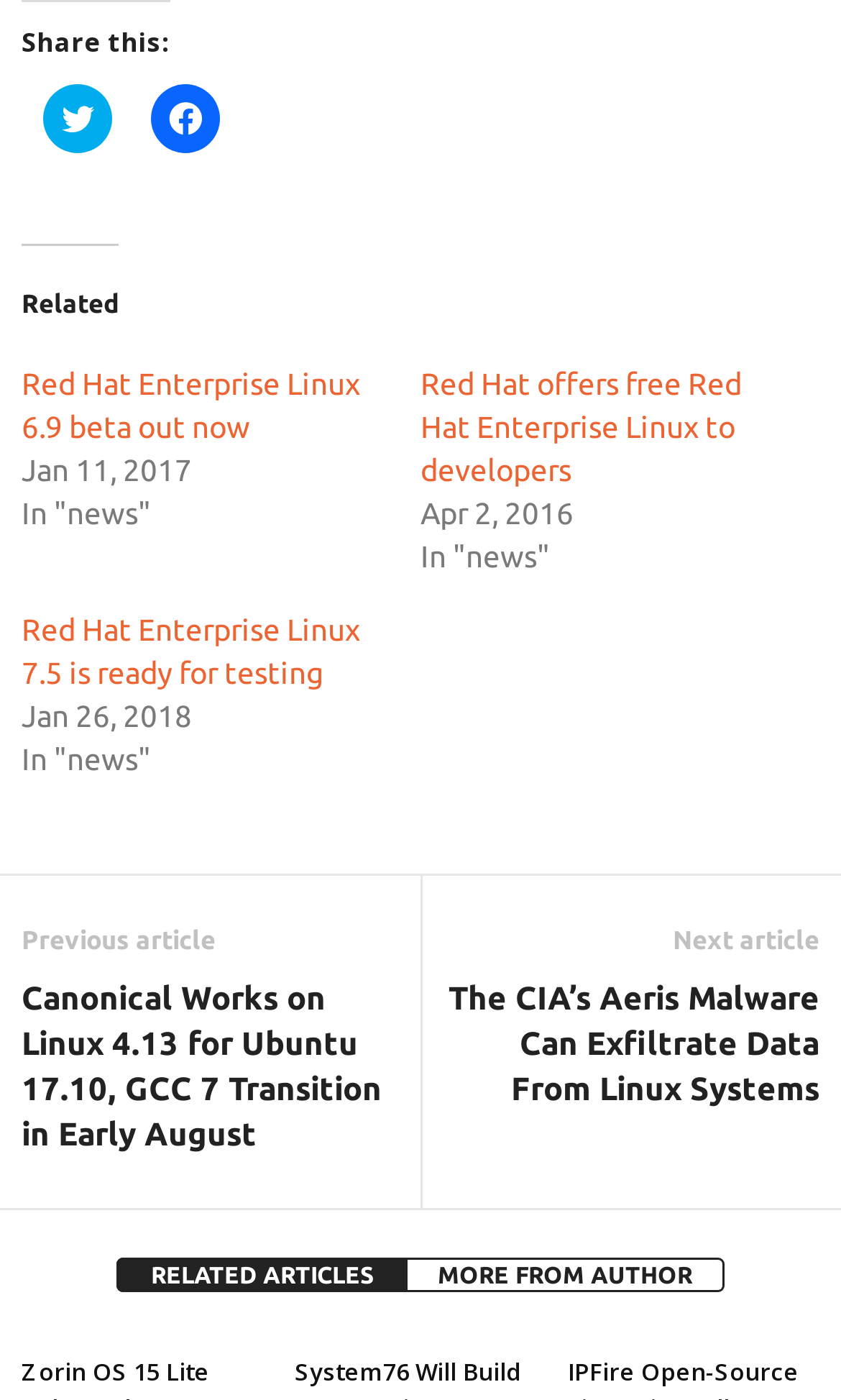What is the category of the first related article?
Based on the image content, provide your answer in one word or a short phrase.

news